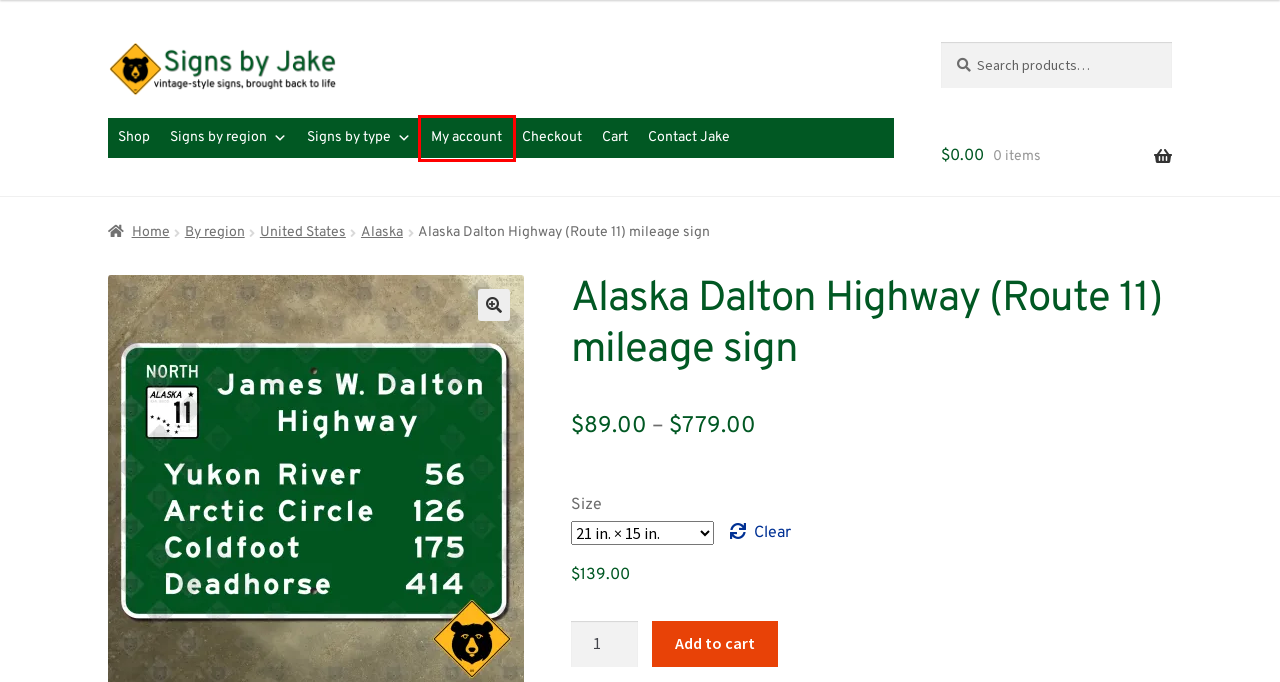Given a webpage screenshot with a red bounding box around a particular element, identify the best description of the new webpage that will appear after clicking on the element inside the red bounding box. Here are the candidates:
A. By region Archives - Signs by Jake
B. Cart - Signs by Jake
C. United States Archives - Signs by Jake
D. My account - Signs by Jake
E. Home - Signs by Jake
F. Shop - Signs by Jake
G. Browse by type of sign - Signs by Jake
H. Alaska Archives - Signs by Jake

D